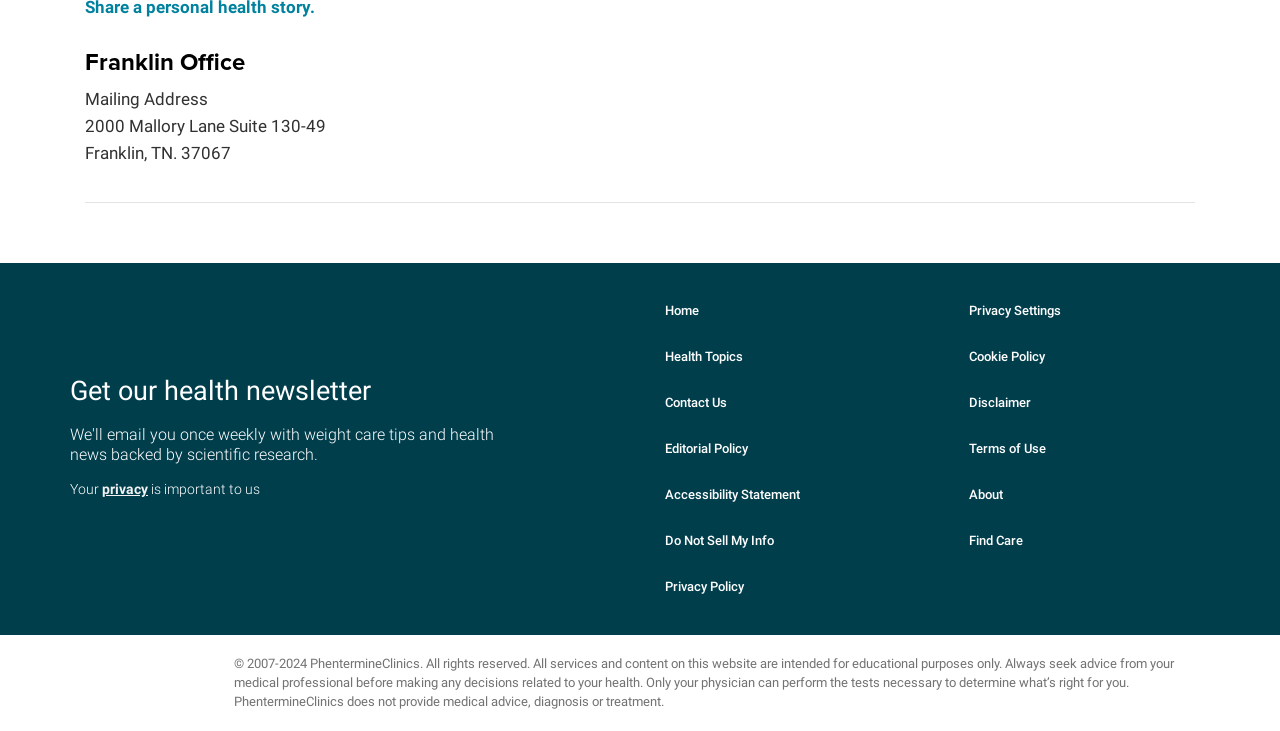What is the mailing address of Franklin Office?
Can you provide a detailed and comprehensive answer to the question?

I found the mailing address by looking at the static text elements under the 'Franklin Office' heading, where I found the text 'Mailing Address' followed by the address '2000 Mallory Lane Suite 130-49'.